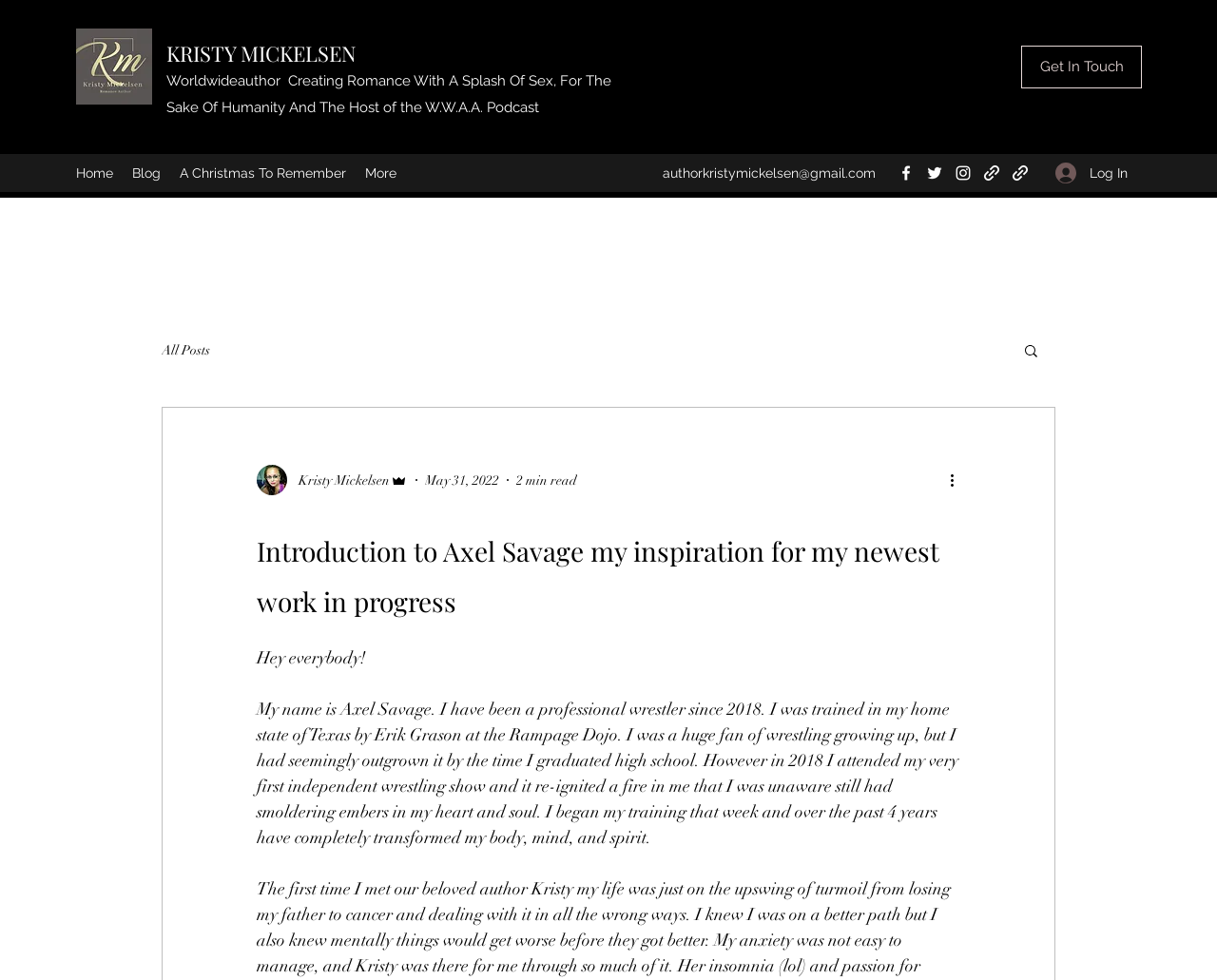Identify and extract the main heading of the webpage.

Introduction to Axel Savage my inspiration for my newest work in progress